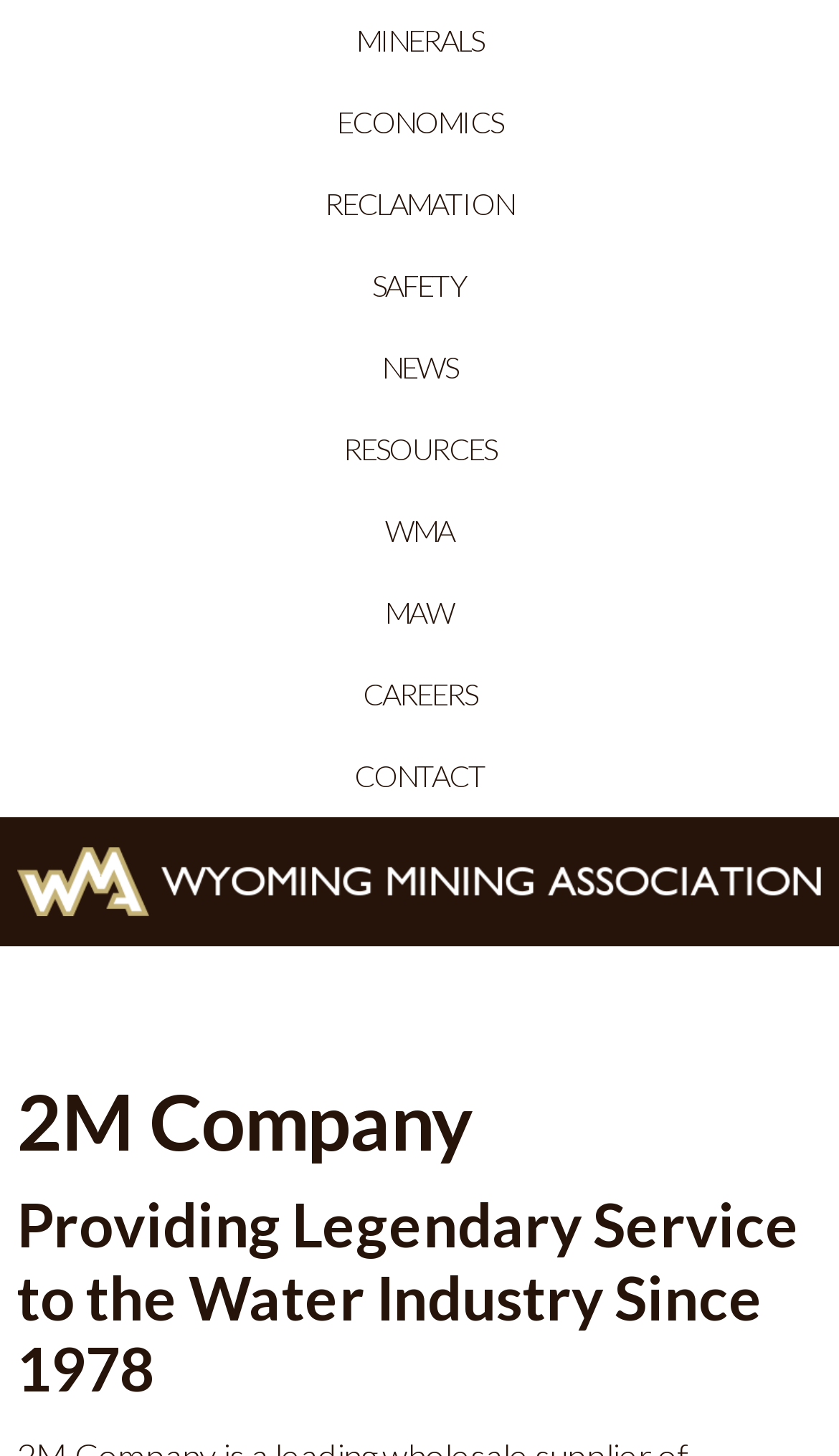Please reply to the following question with a single word or a short phrase:
What is the purpose of the 'RESOURCES' link?

To access resources